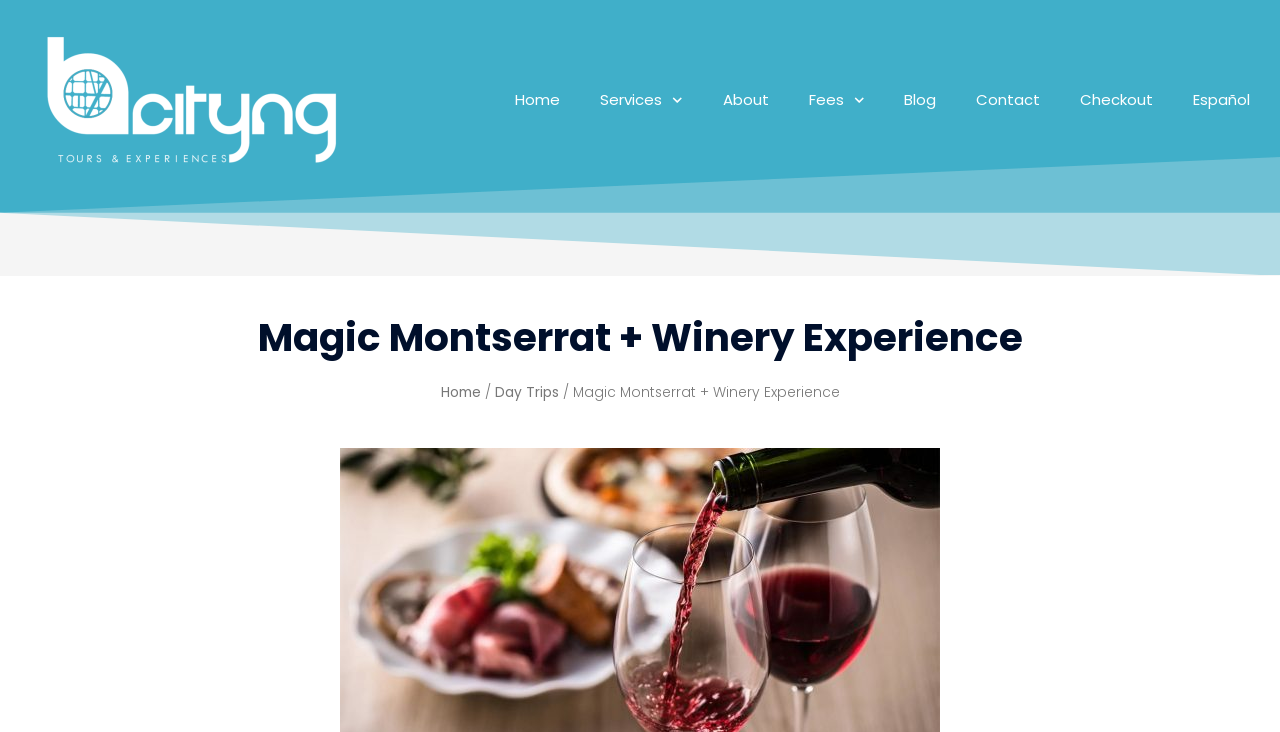Determine the bounding box coordinates of the element that should be clicked to execute the following command: "read about magic montserrat + winery experience".

[0.055, 0.43, 0.945, 0.494]